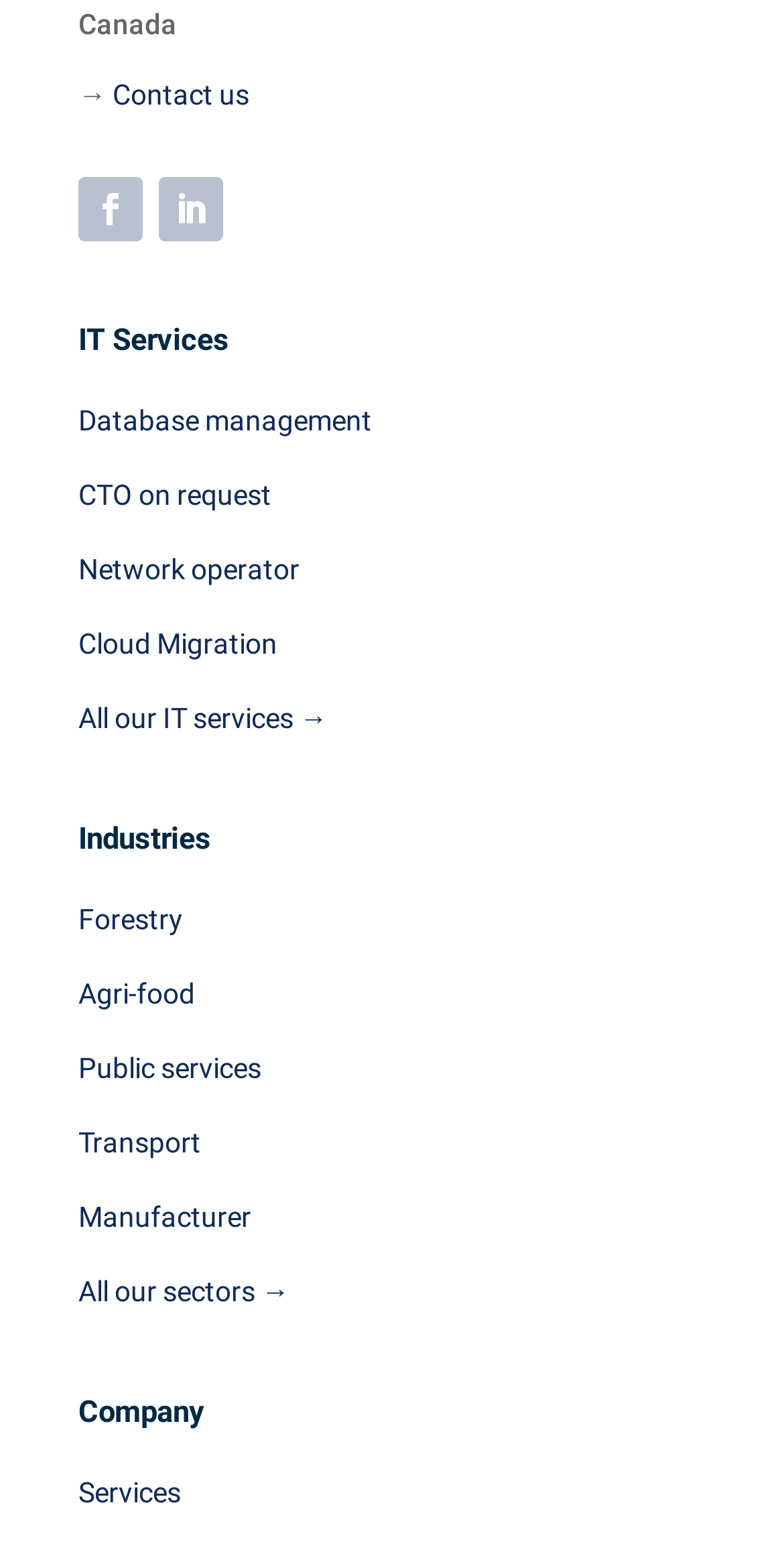Please identify the bounding box coordinates of the element I should click to complete this instruction: 'Check Company services'. The coordinates should be given as four float numbers between 0 and 1, like this: [left, top, right, bottom].

[0.1, 0.946, 0.231, 0.983]